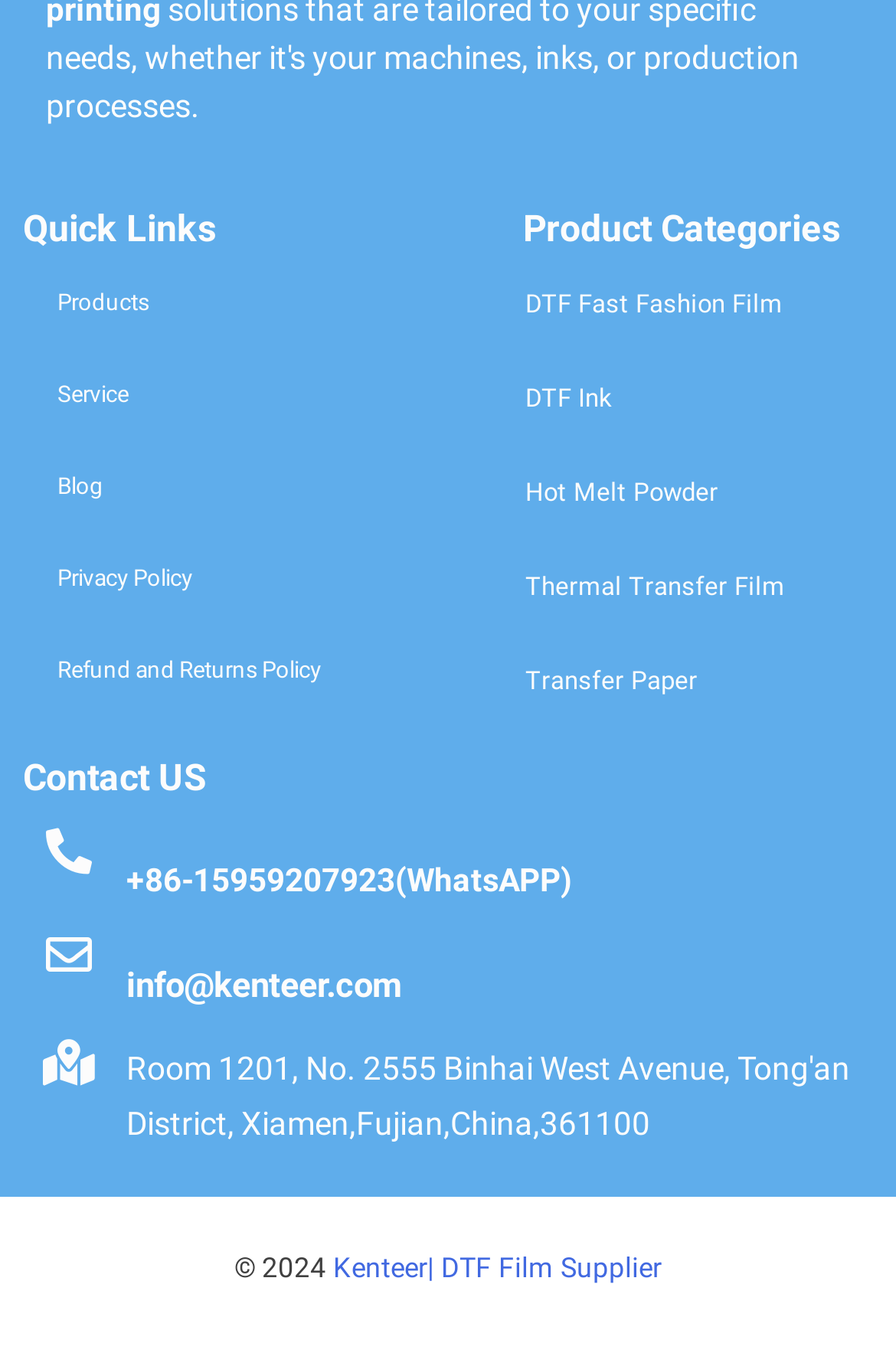Find the bounding box coordinates corresponding to the UI element with the description: "DTF Fast Fashion Film". The coordinates should be formatted as [left, top, right, bottom], with values as floats between 0 and 1.

[0.547, 0.191, 0.974, 0.261]